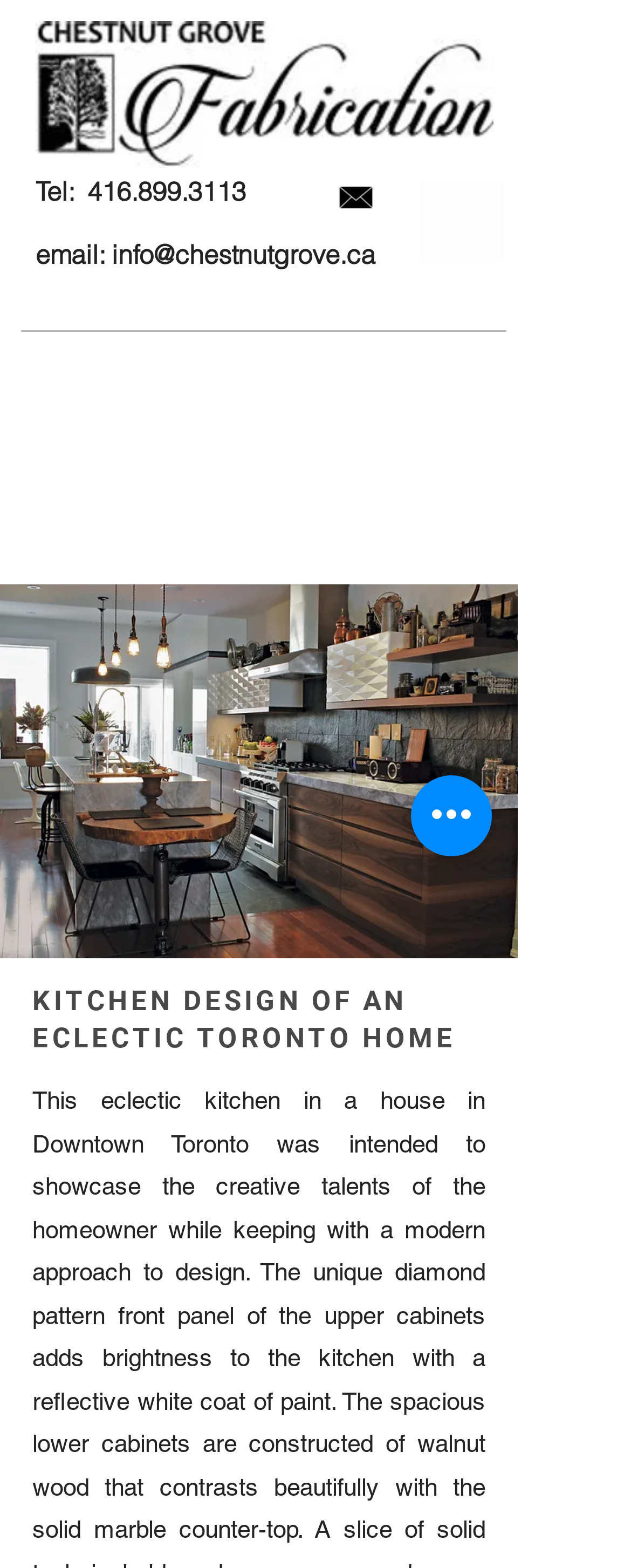Describe every aspect of the webpage in a detailed manner.

This webpage is about Eclectic Kitchen Design in Toronto, specifically showcasing a custom-built kitchen with walnut custom cabinetry and a unique design approach featuring automotive paint cupboards. 

At the top of the page, there is a navigation menu labeled "Site" with a button that has a popup menu. To the right of the navigation menu, there is an image. Below the navigation menu, there is a larger image that takes up a significant portion of the top section of the page. 

On the left side of the page, there is a section with contact information, including a phone number and an email address. Above the contact information, there is a link to an image labeled "CHESTNUT GROVE FABRICATION - SMALL.jpg". 

Further down the page, there is a prominent heading that reads "KITCHEN DESIGN OF AN ECLECTIC TORONTO HOME". Below this heading, there is a button labeled "Quick actions".